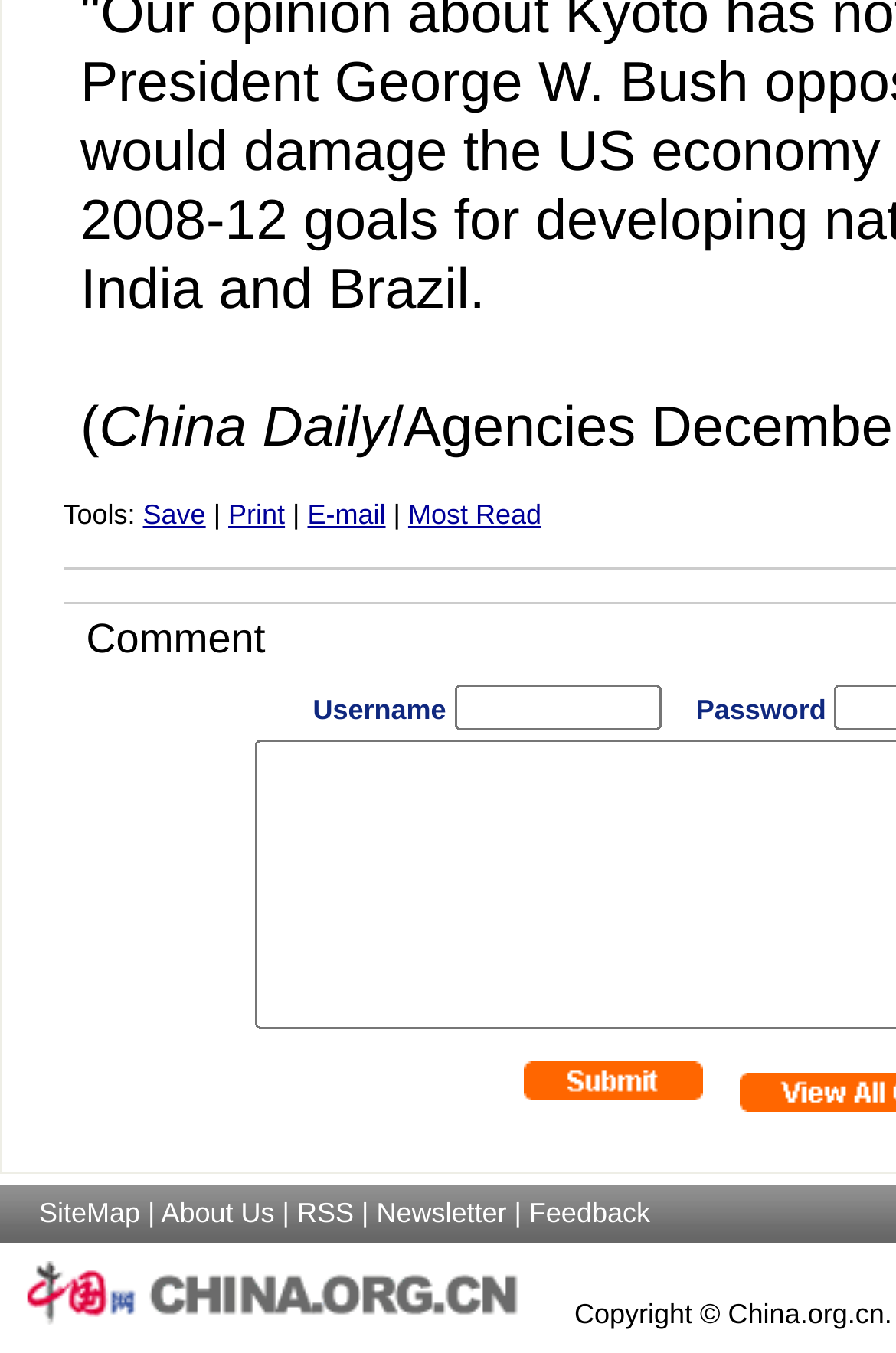Please indicate the bounding box coordinates for the clickable area to complete the following task: "Click on E-mail". The coordinates should be specified as four float numbers between 0 and 1, i.e., [left, top, right, bottom].

[0.343, 0.369, 0.43, 0.392]